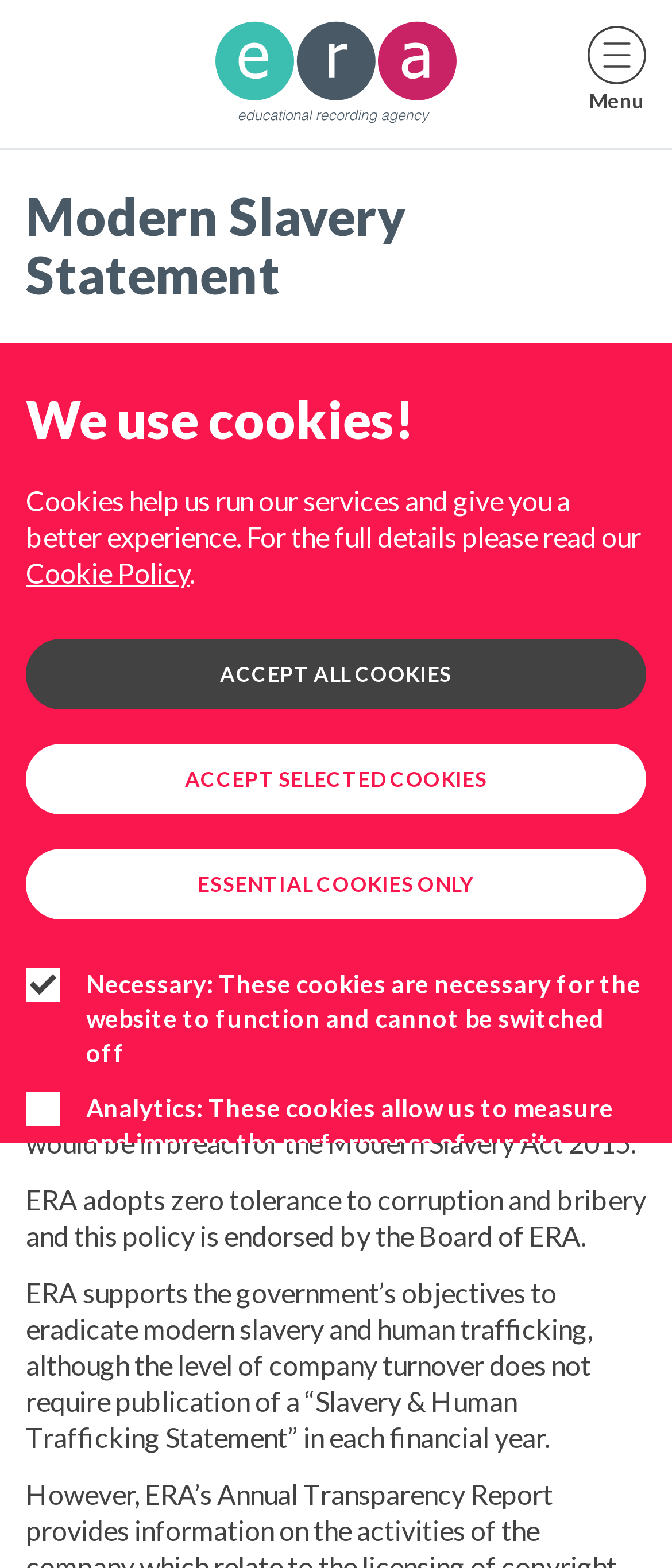What is ERA's policy on modern slavery?
Based on the visual details in the image, please answer the question thoroughly.

ERA supports the government’s objectives to eradicate modern slavery and human trafficking, and reserves the right to seek assurances from any organisation with which it trades that the organisation is not participating in any activity that would be in breach of the Modern Slavery Act 2015.